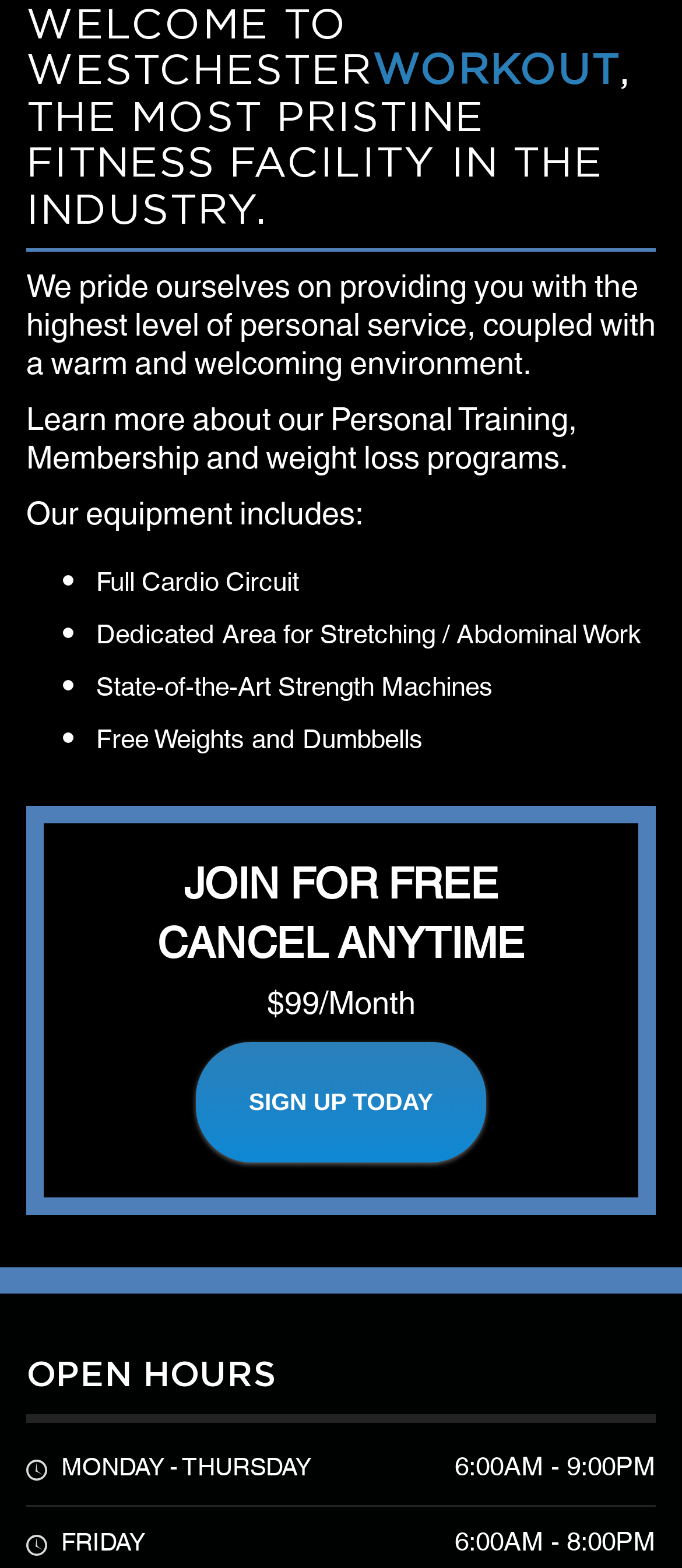Provide a one-word or short-phrase response to the question:
What is the name of the fitness facility?

WestchesterWorkout